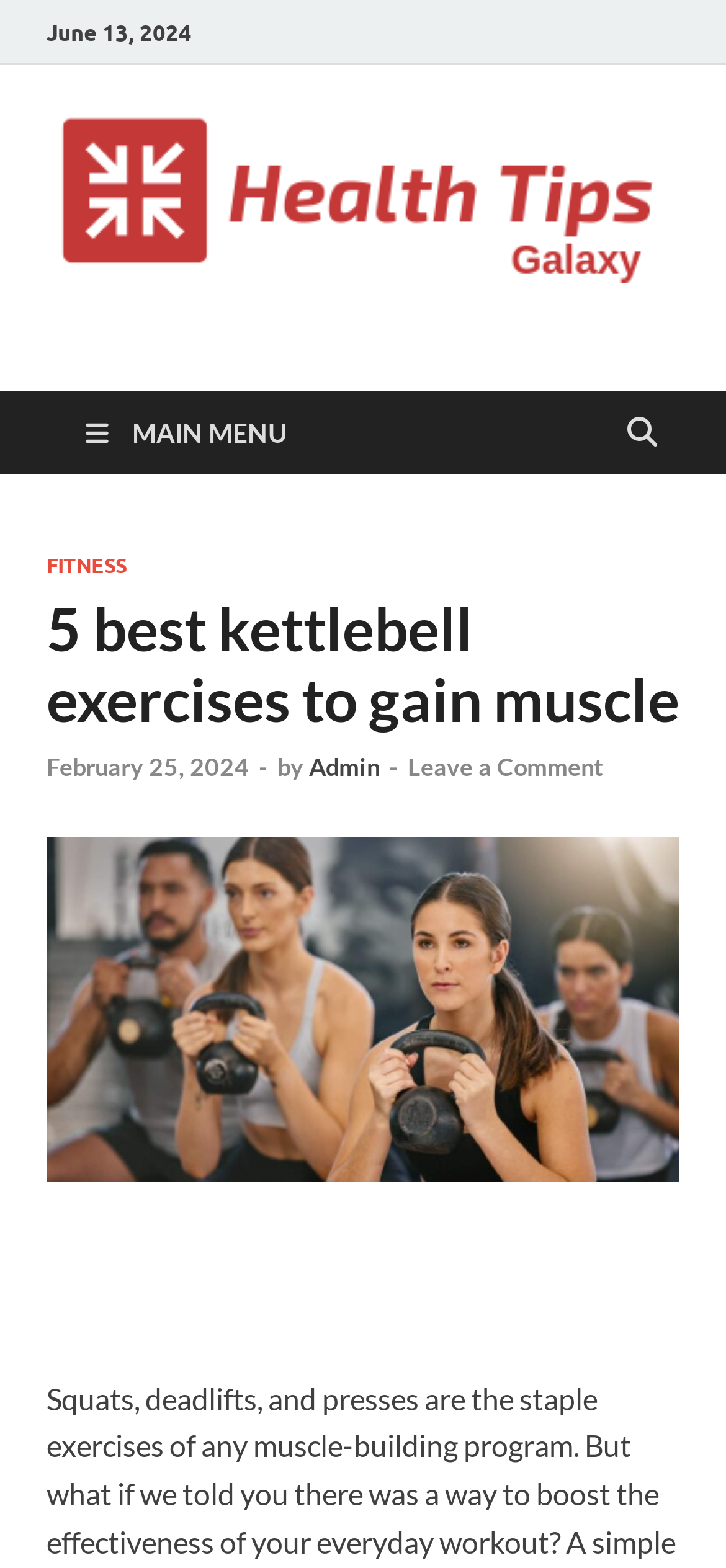Determine the bounding box coordinates of the clickable region to follow the instruction: "View the admin's profile".

[0.426, 0.479, 0.523, 0.498]